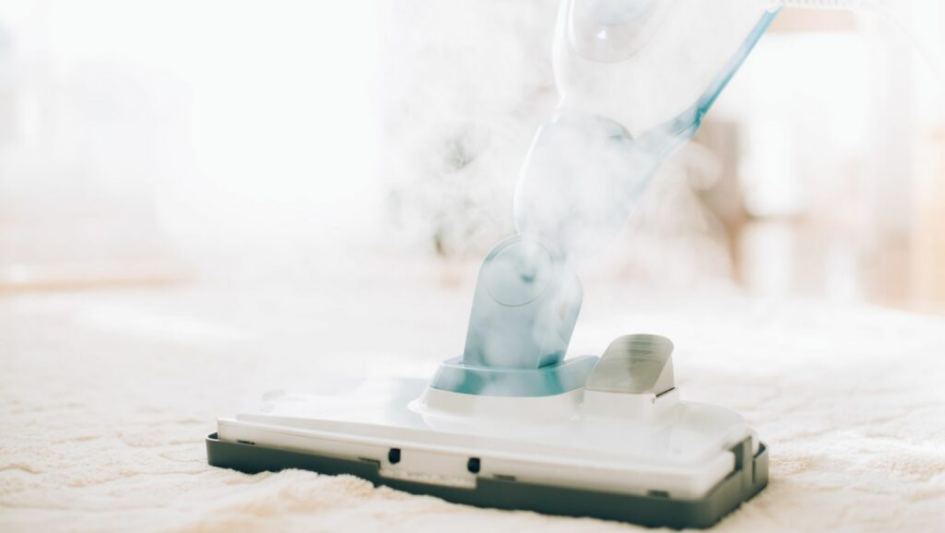Using the information in the image, could you please answer the following question in detail:
What is the atmosphere of the interior space?

The caption describes the background of the image as softly blurred, suggesting a well-lit interior space, which creates an inviting atmosphere.